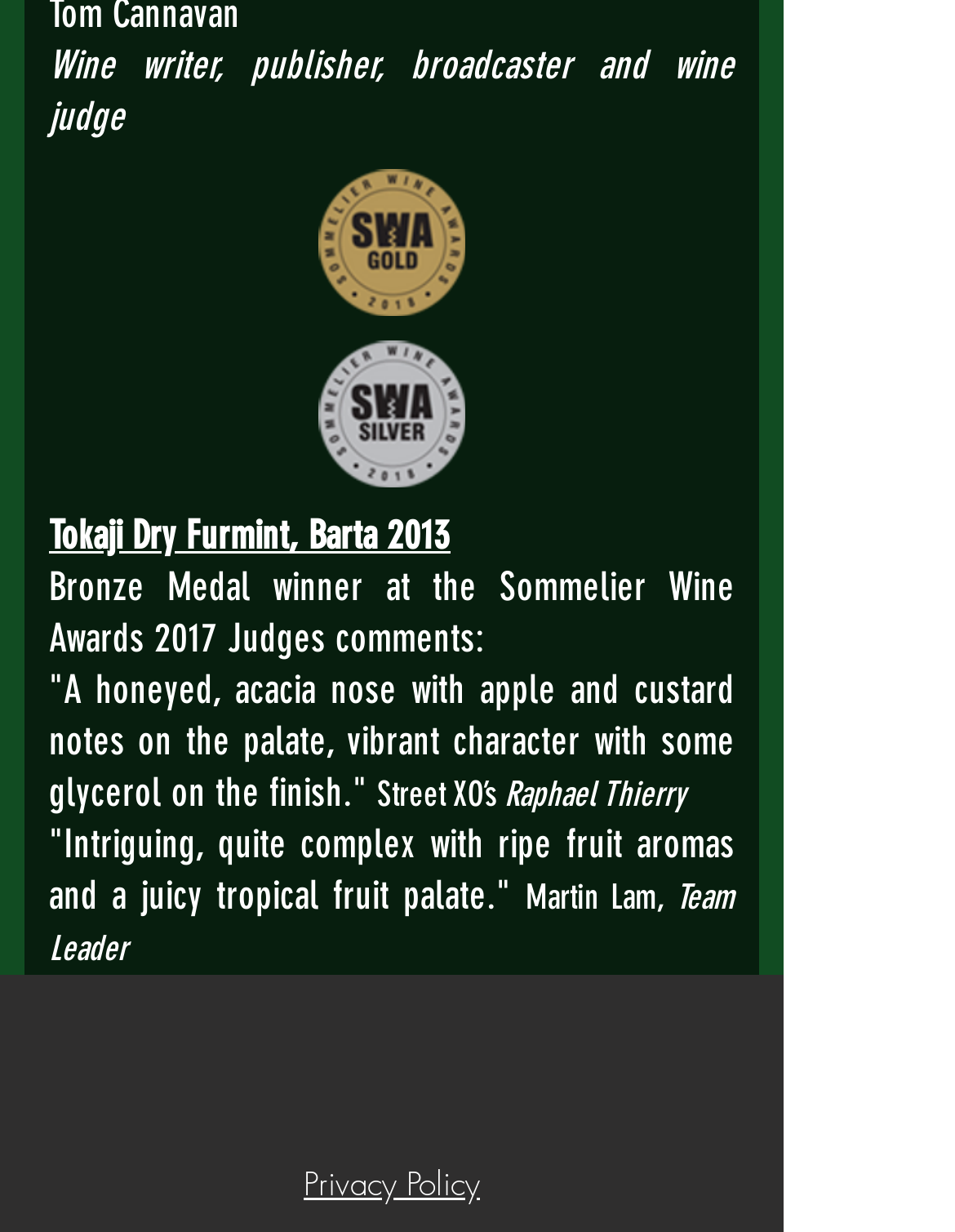Identify the bounding box coordinates for the UI element described by the following text: "aria-label="Instagram - White Circle"". Provide the coordinates as four float numbers between 0 and 1, in the format [left, top, right, bottom].

[0.277, 0.857, 0.349, 0.913]